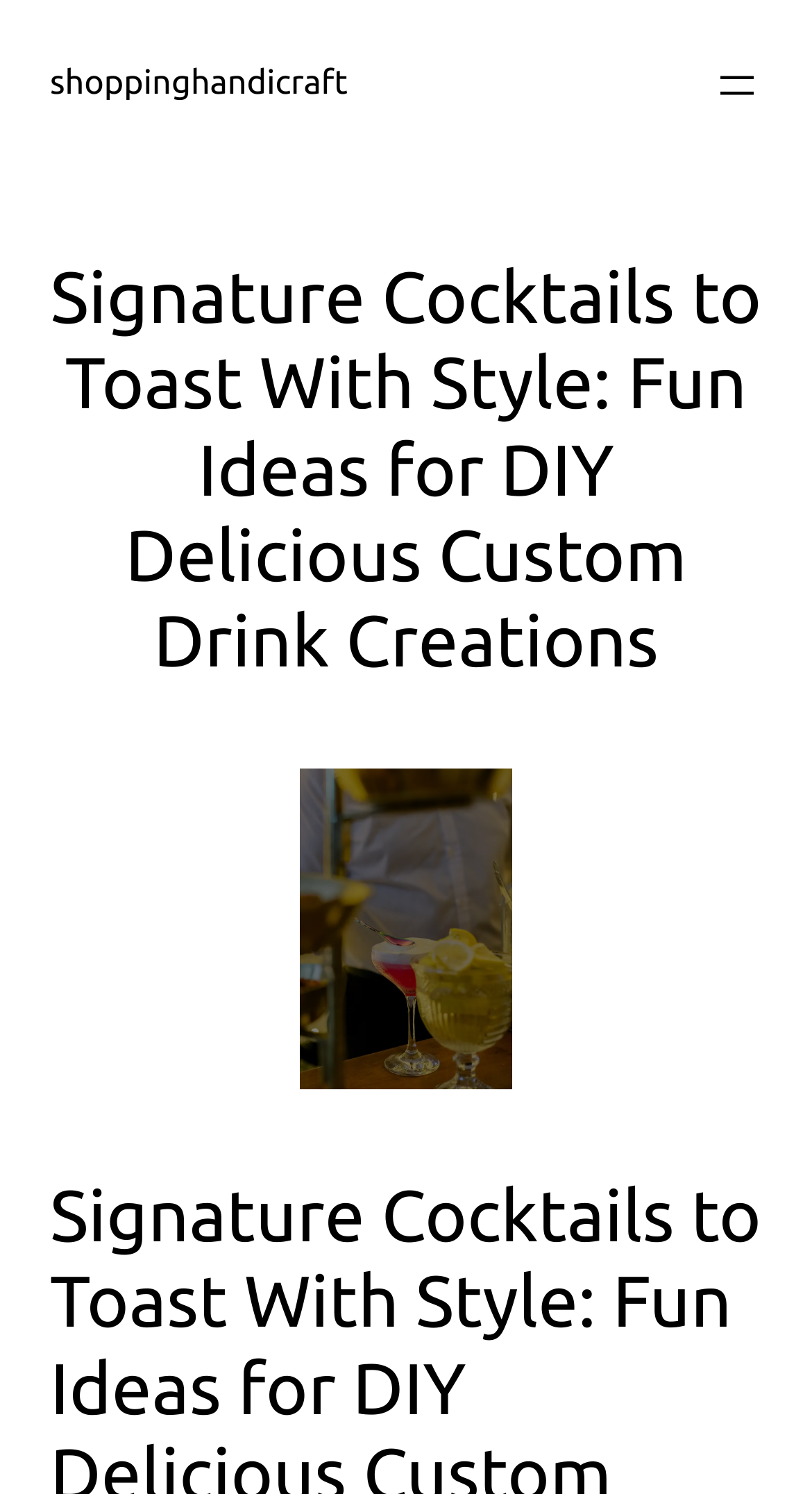From the webpage screenshot, predict the bounding box of the UI element that matches this description: "aria-label="Open menu"".

[0.877, 0.04, 0.938, 0.074]